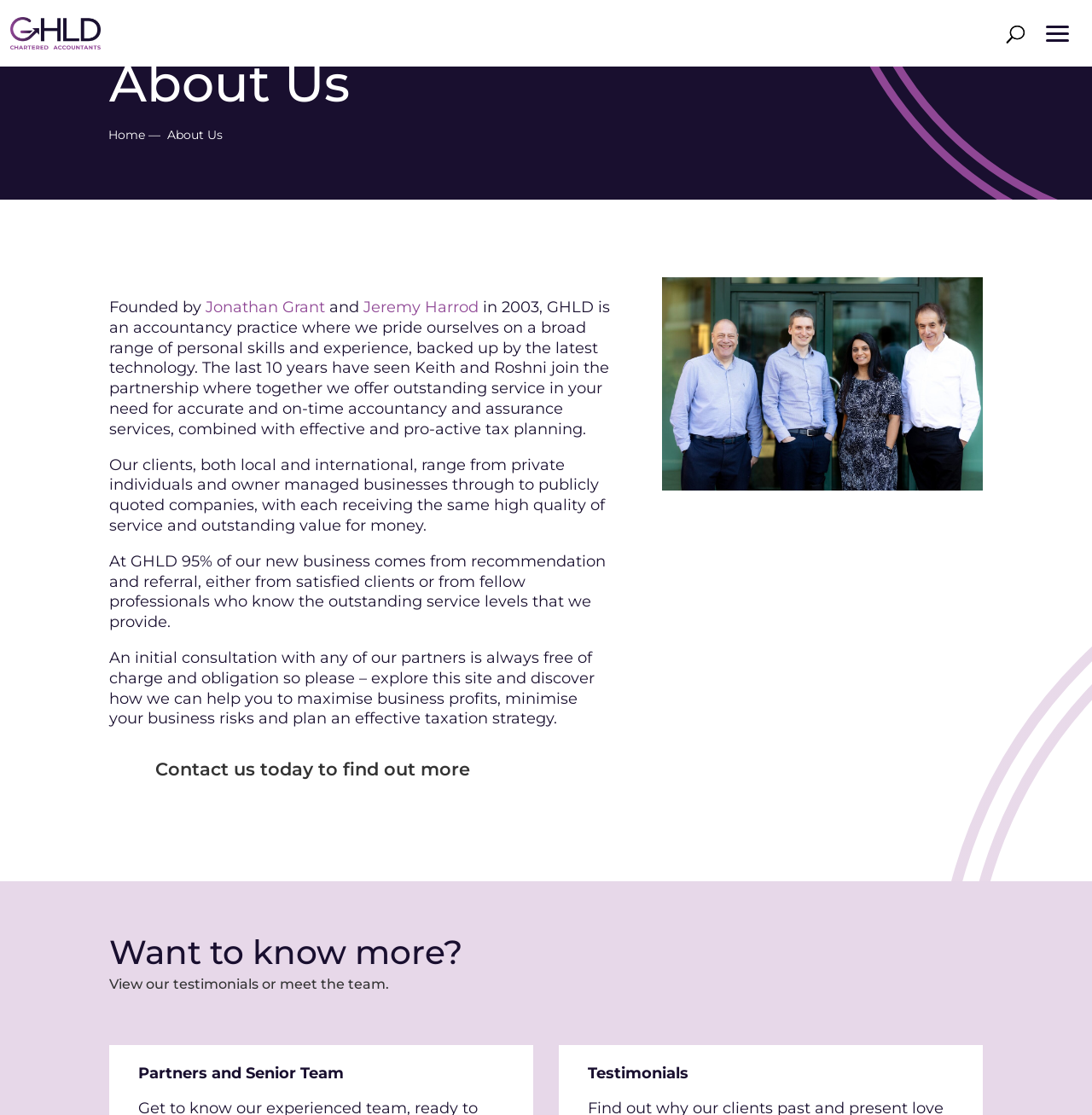Using the webpage screenshot, locate the HTML element that fits the following description and provide its bounding box: "About Us".

[0.153, 0.114, 0.204, 0.128]